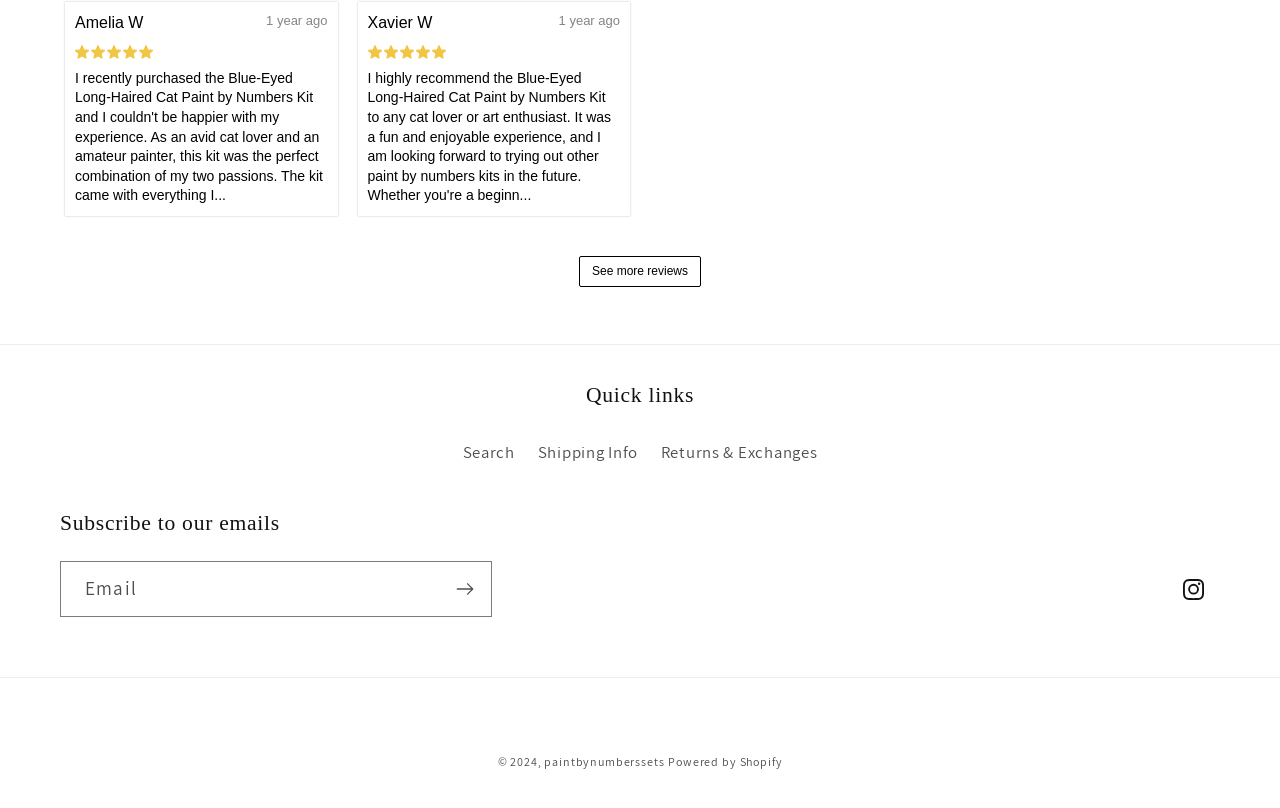Determine the bounding box of the UI component based on this description: "Shipping Info". The bounding box coordinates should be four float values between 0 and 1, i.e., [left, top, right, bottom].

[0.42, 0.535, 0.498, 0.585]